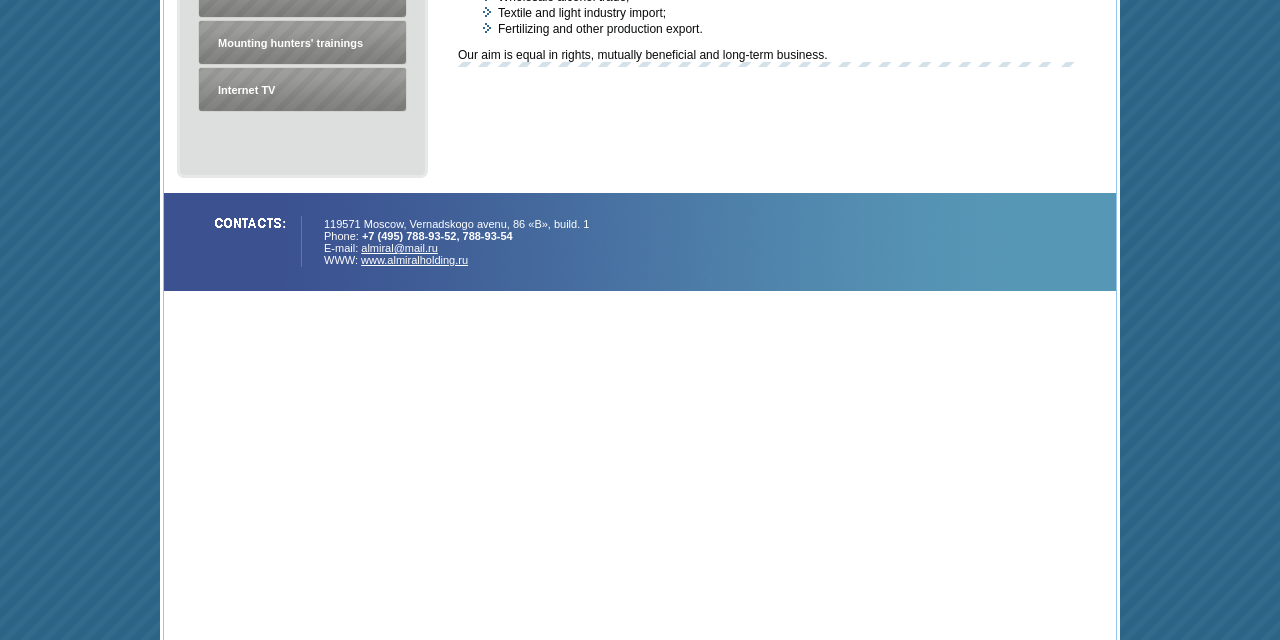Bounding box coordinates are specified in the format (top-left x, top-left y, bottom-right x, bottom-right y). All values are floating point numbers bounded between 0 and 1. Please provide the bounding box coordinate of the region this sentence describes: Mounting hunters' trainings

[0.17, 0.057, 0.284, 0.076]